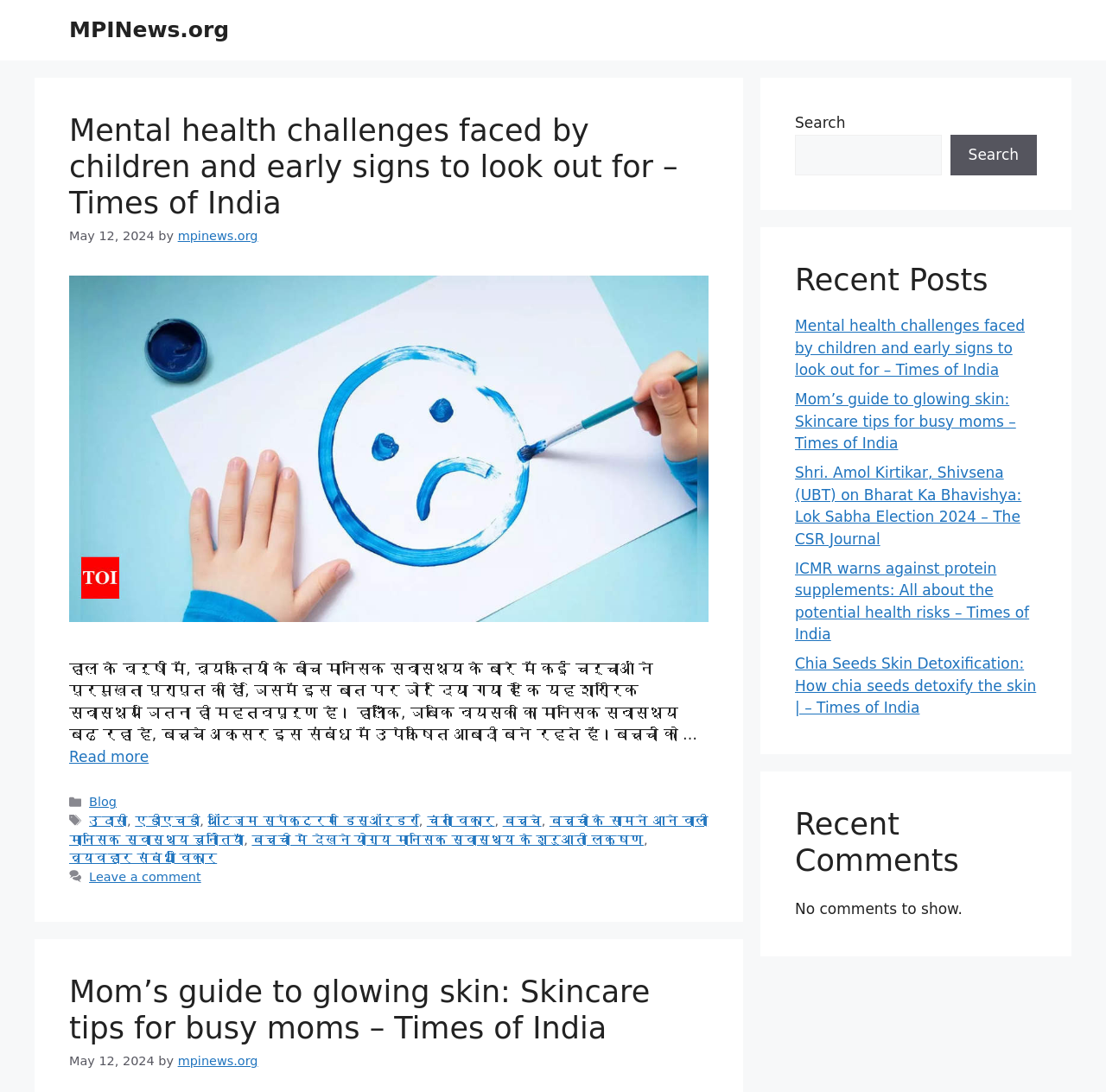Locate the bounding box coordinates of the area that needs to be clicked to fulfill the following instruction: "Leave a comment". The coordinates should be in the format of four float numbers between 0 and 1, namely [left, top, right, bottom].

[0.081, 0.797, 0.182, 0.809]